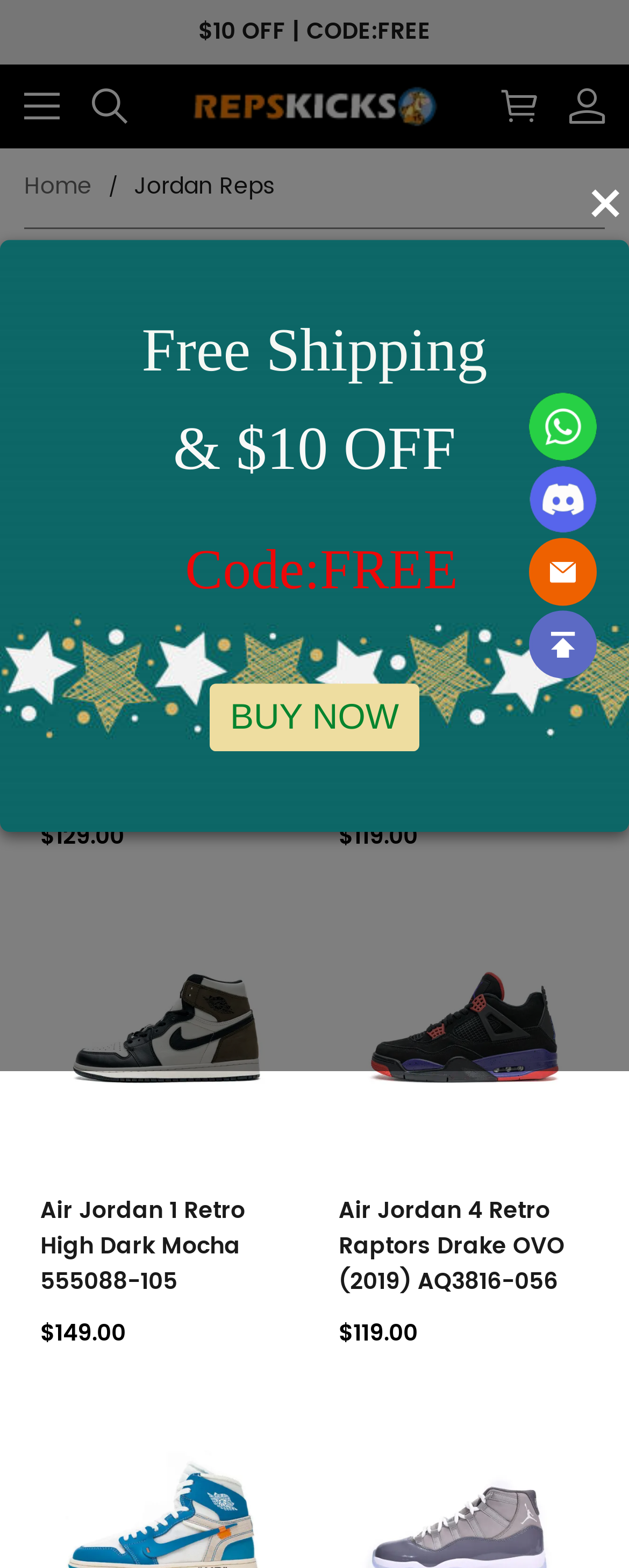Determine the bounding box coordinates of the element's region needed to click to follow the instruction: "Click to show or hide the navigation menu". Provide these coordinates as four float numbers between 0 and 1, formatted as [left, top, right, bottom].

[0.038, 0.057, 0.095, 0.079]